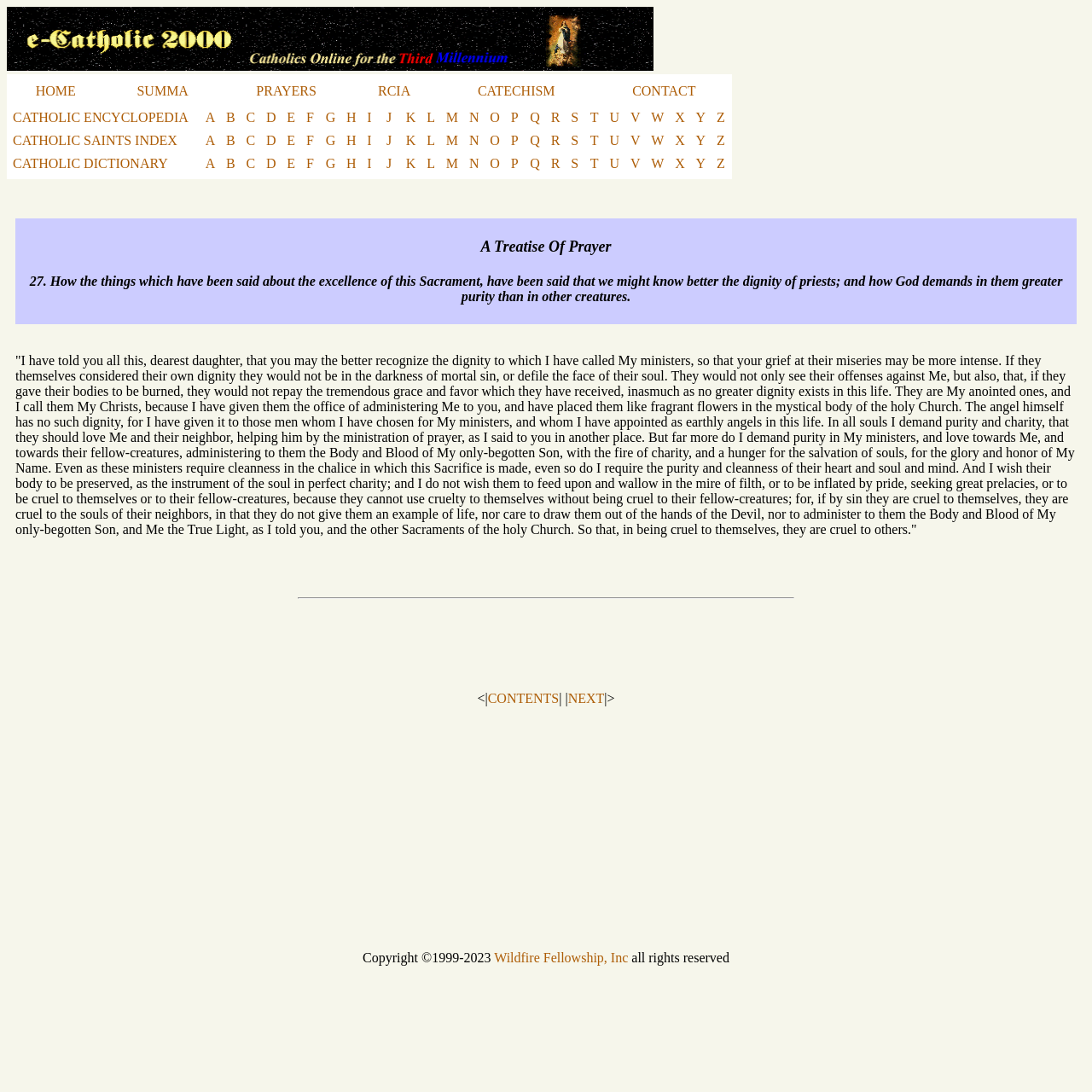Answer briefly with one word or phrase:
What is the name of the first link in the top navigation bar?

HOME